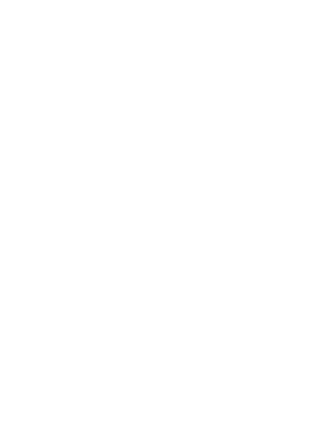Detail every aspect of the image in your description.

The image showcases a beautifully designed representation of customizable homes, highlighting their versatility and individualized features. This visual reinforces the idea of bespoke living spaces that cater to personal styles and preferences. It's part of a section aimed at encouraging homeowners to explore custom floor plans and unique designs for their houses, particularly appealing to those looking to create a home that reflects their identity. The emphasis on customization suggests flexibility in architectural choices, making it easier for potential clients to envision their dream living spaces.